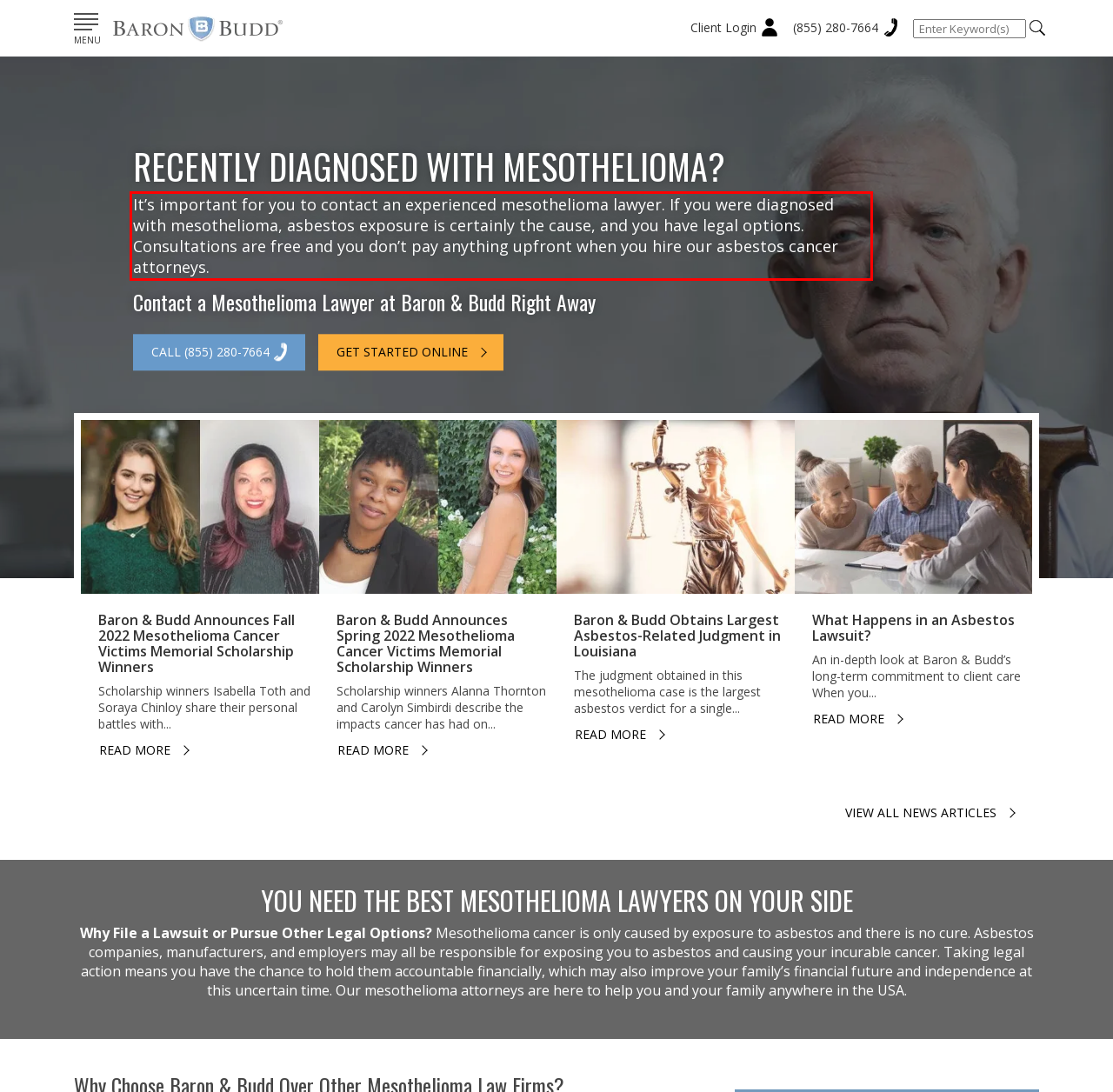Using the provided screenshot of a webpage, recognize and generate the text found within the red rectangle bounding box.

It’s important for you to contact an experienced mesothelioma lawyer. If you were diagnosed with mesothelioma, asbestos exposure is certainly the cause, and you have legal options. Consultations are free and you don’t pay anything upfront when you hire our asbestos cancer attorneys.